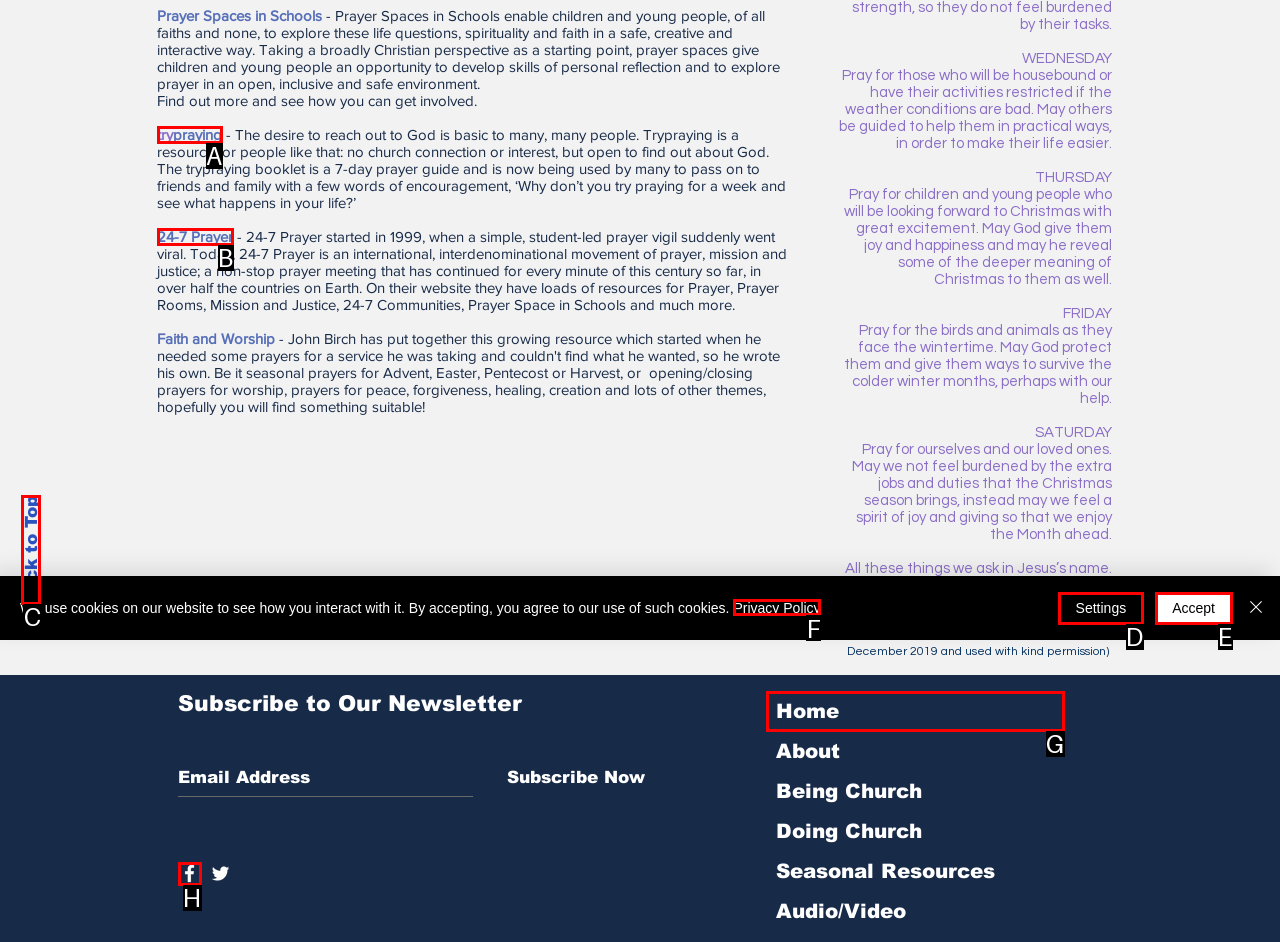From the description: About Us, select the HTML element that fits best. Reply with the letter of the appropriate option.

None